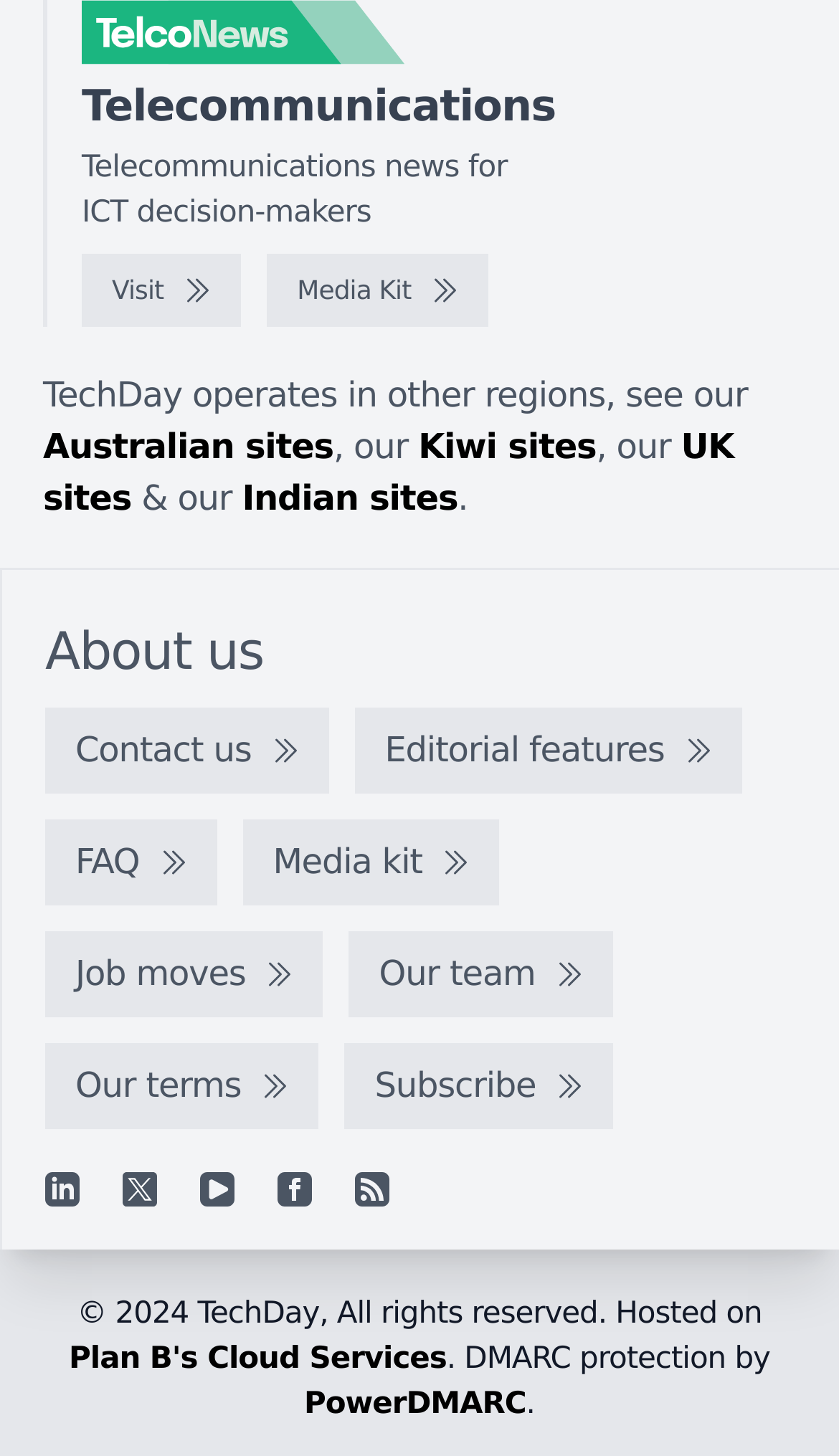What is the purpose of the website?
Look at the screenshot and provide an in-depth answer.

The purpose of the website can be inferred from the static text 'Telecommunications news for ICT decision-makers' at the top of the webpage, which suggests that the website provides news and information related to telecommunications.